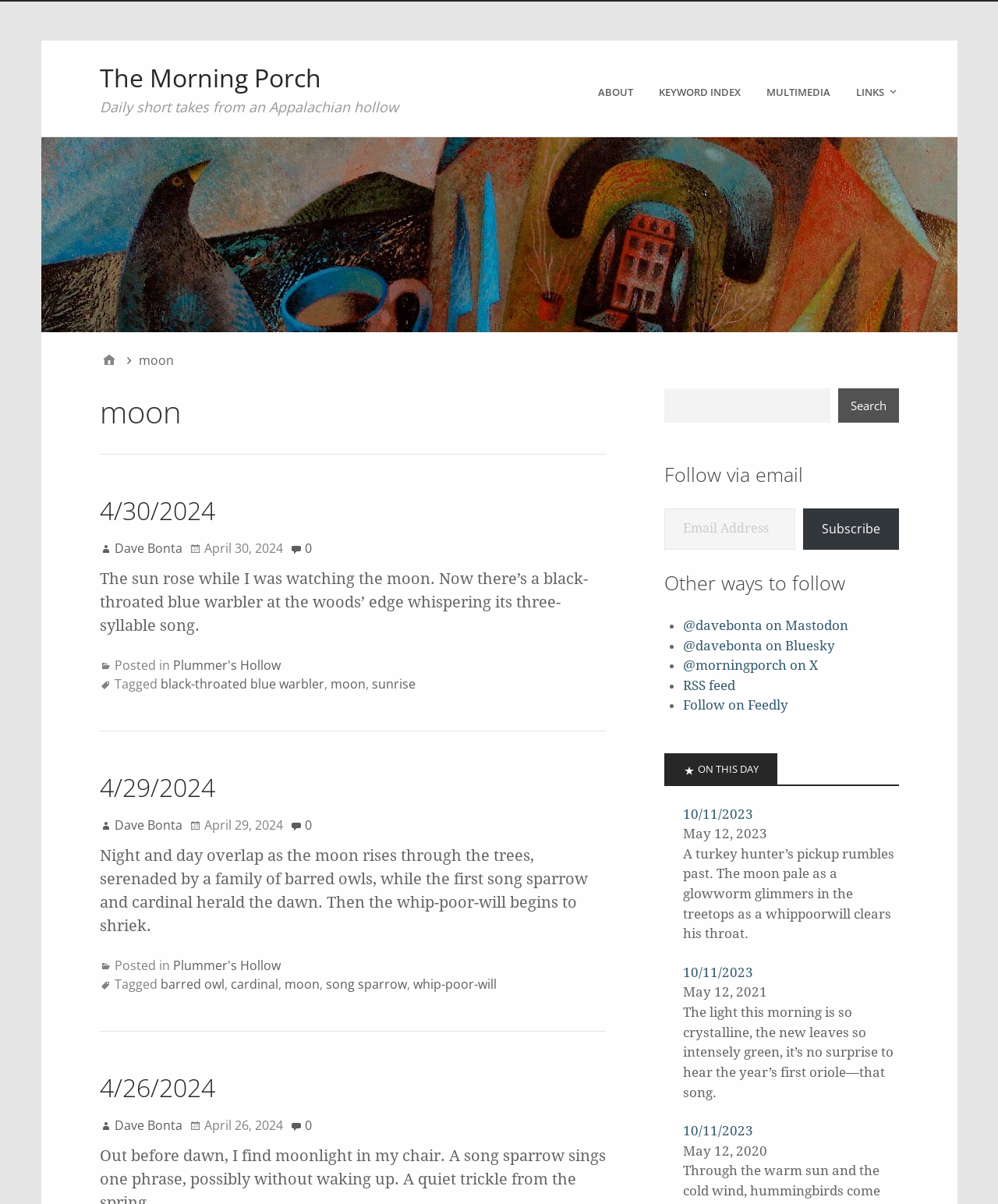How many articles are on the webpage?
Respond to the question with a single word or phrase according to the image.

3